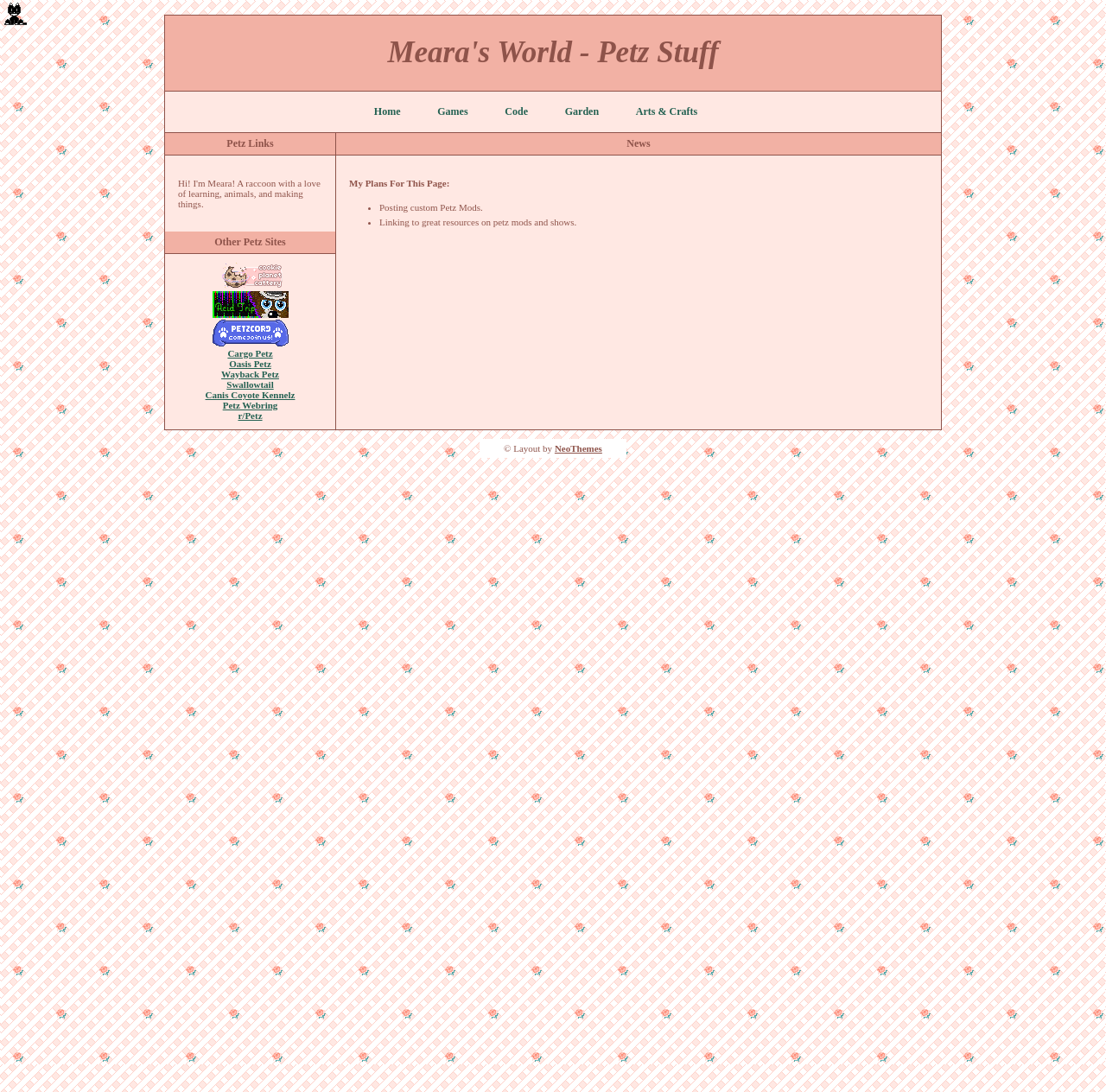Using the provided element description, identify the bounding box coordinates as (top-left x, top-left y, bottom-right x, bottom-right y). Ensure all values are between 0 and 1. Description: Cargo Petz

[0.206, 0.319, 0.247, 0.328]